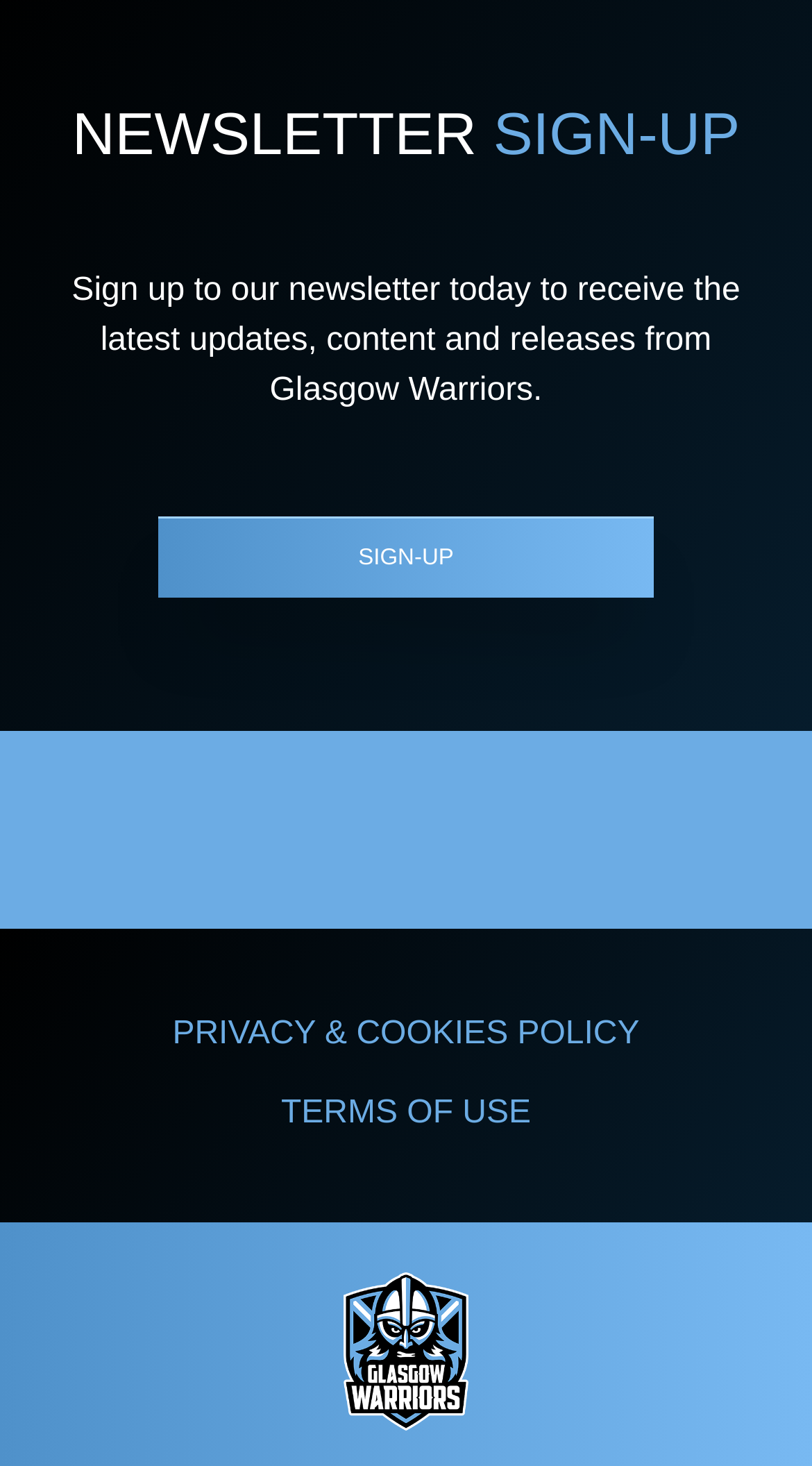Identify the bounding box coordinates of the section that should be clicked to achieve the task described: "Sign up to the newsletter".

[0.195, 0.353, 0.805, 0.408]